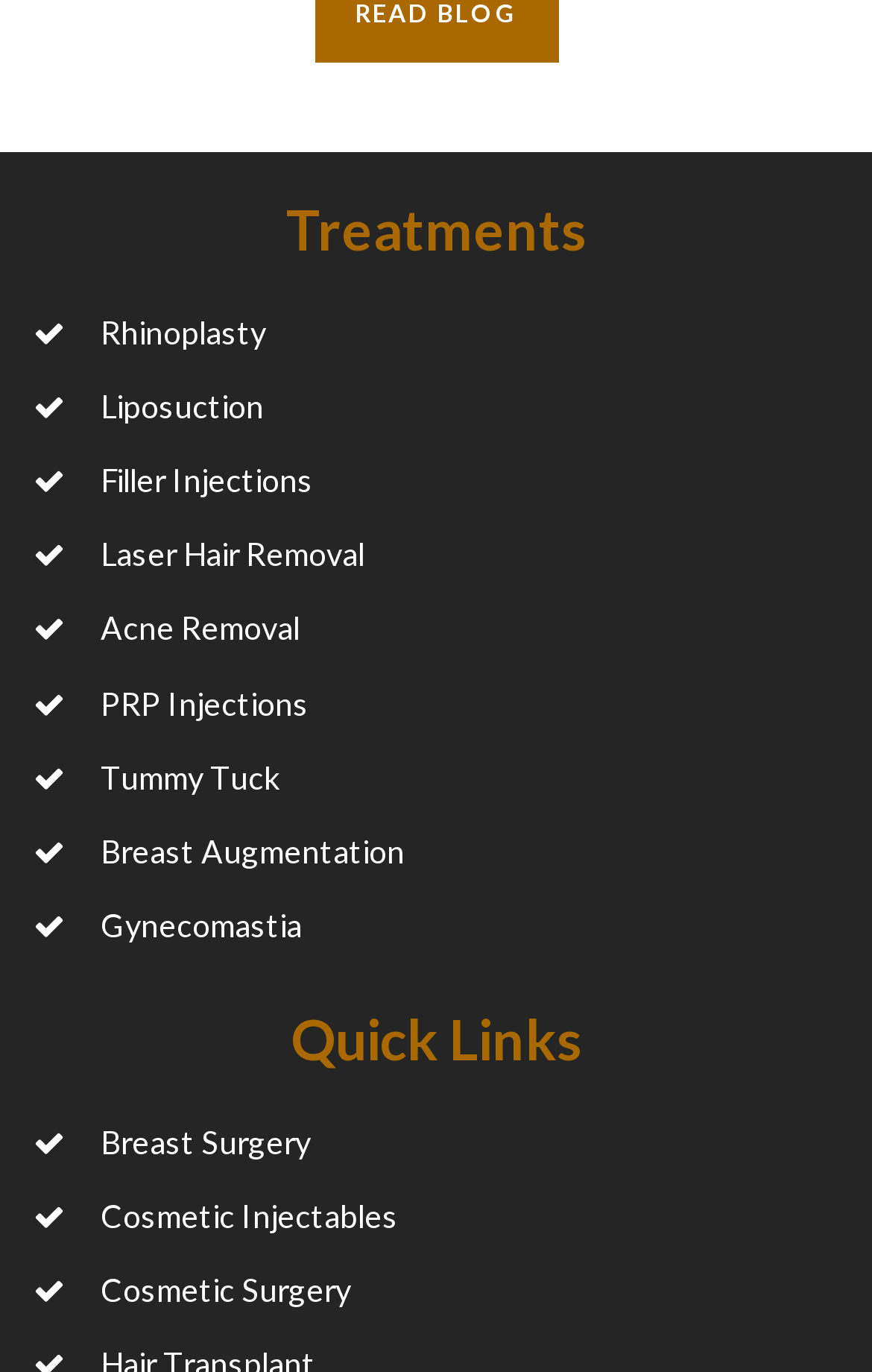Please locate the bounding box coordinates of the element that should be clicked to complete the given instruction: "Explore Cosmetic Surgery".

[0.038, 0.913, 0.962, 0.967]